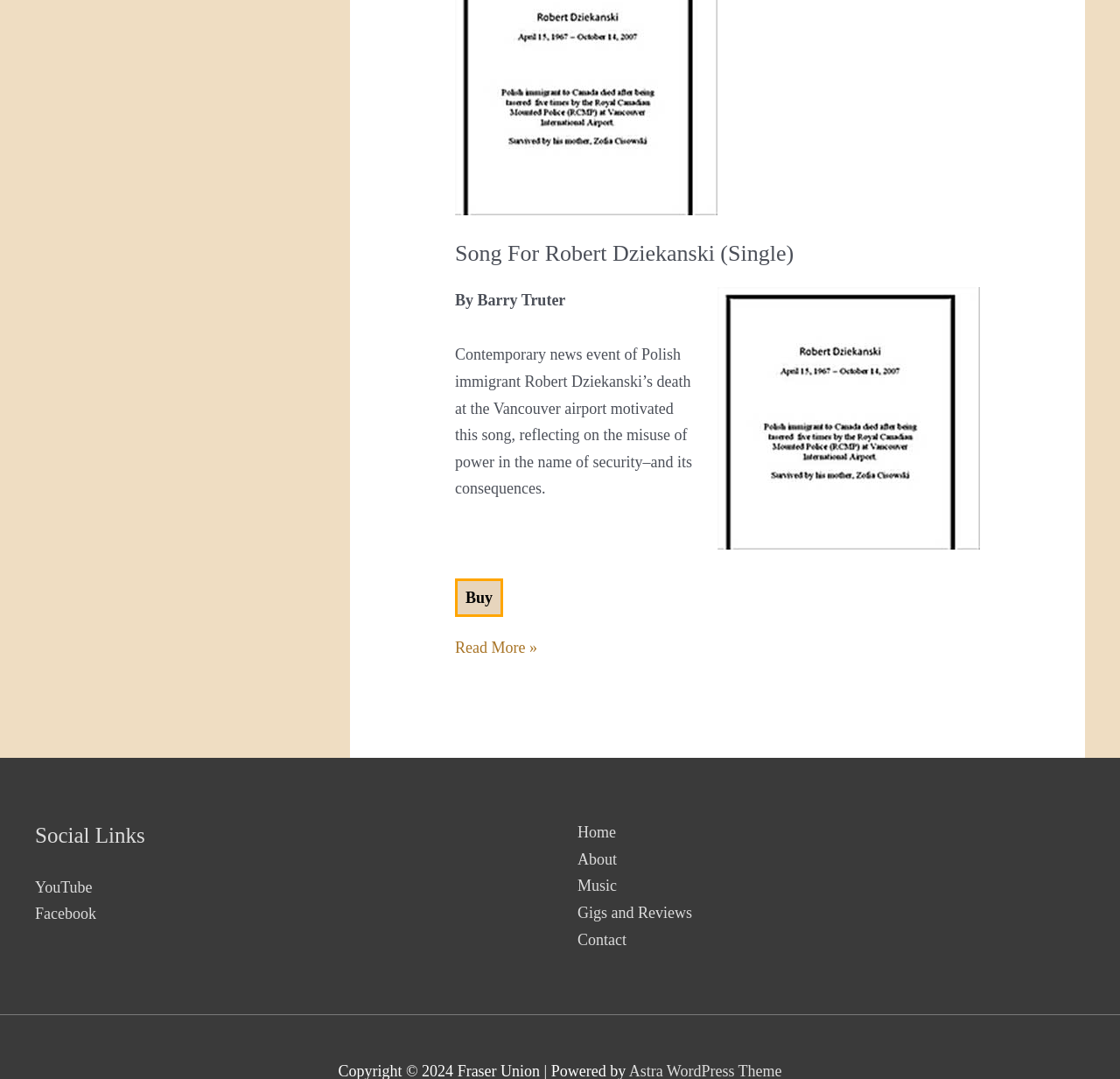Where can I find the artist's social media links?
From the details in the image, answer the question comprehensively.

I found the social media links by looking at the heading element with the text 'Social Links' which is located at the bottom left of the page, and then finding the links to YouTube and Facebook below it.